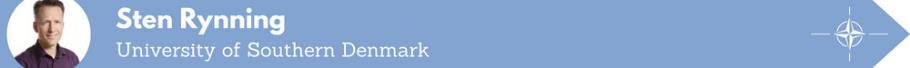Generate a detailed narrative of the image.

This image features Sten Rynning, a scholar affiliated with the University of Southern Denmark. He is depicted alongside a simple yet informative banner that highlights his academic credentials and institutional association. The design emphasizes a professional atmosphere, complemented by a visual element, likely symbolizing navigation or direction, indicative of his role in discussions surrounding international relations and security partnerships, particularly in the context of NATO and global security dynamics. The clean layout and subtle color palette convey a sense of professionalism and academic integrity.